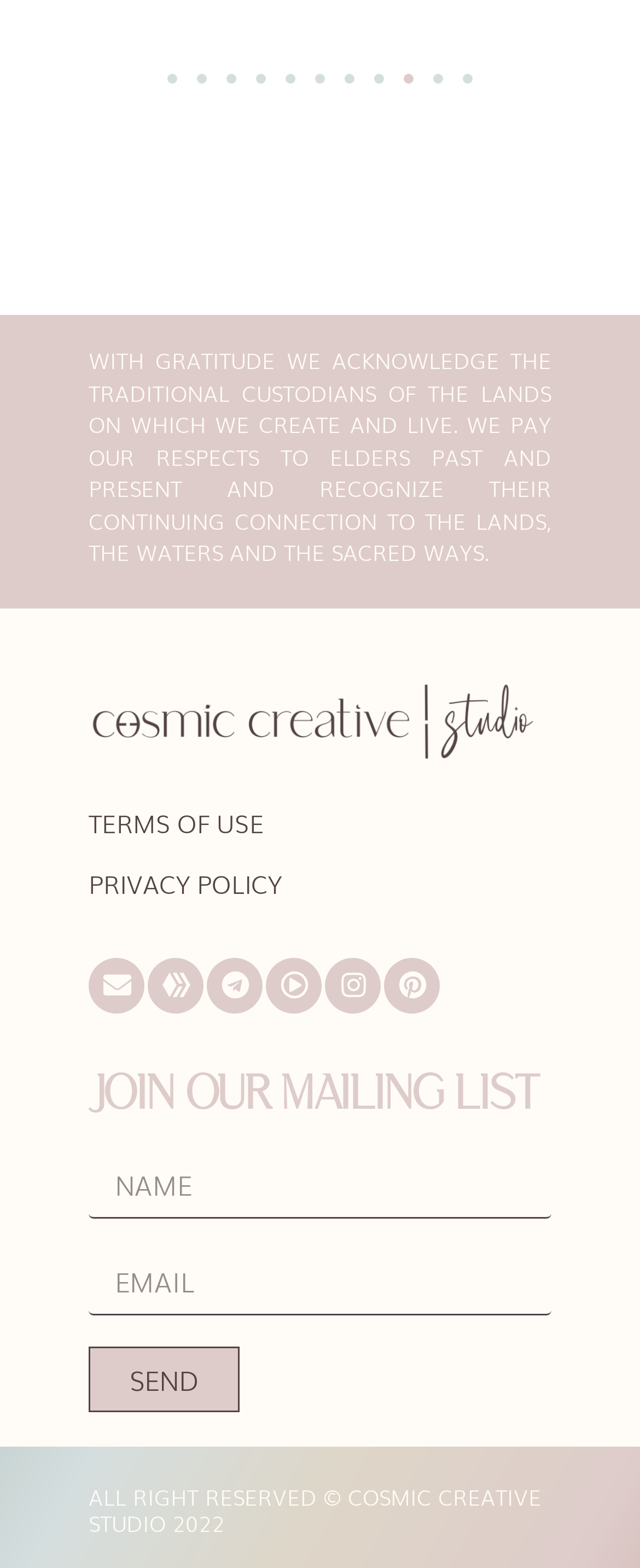Determine the bounding box coordinates for the region that must be clicked to execute the following instruction: "Follow on Instagram".

[0.508, 0.611, 0.595, 0.646]